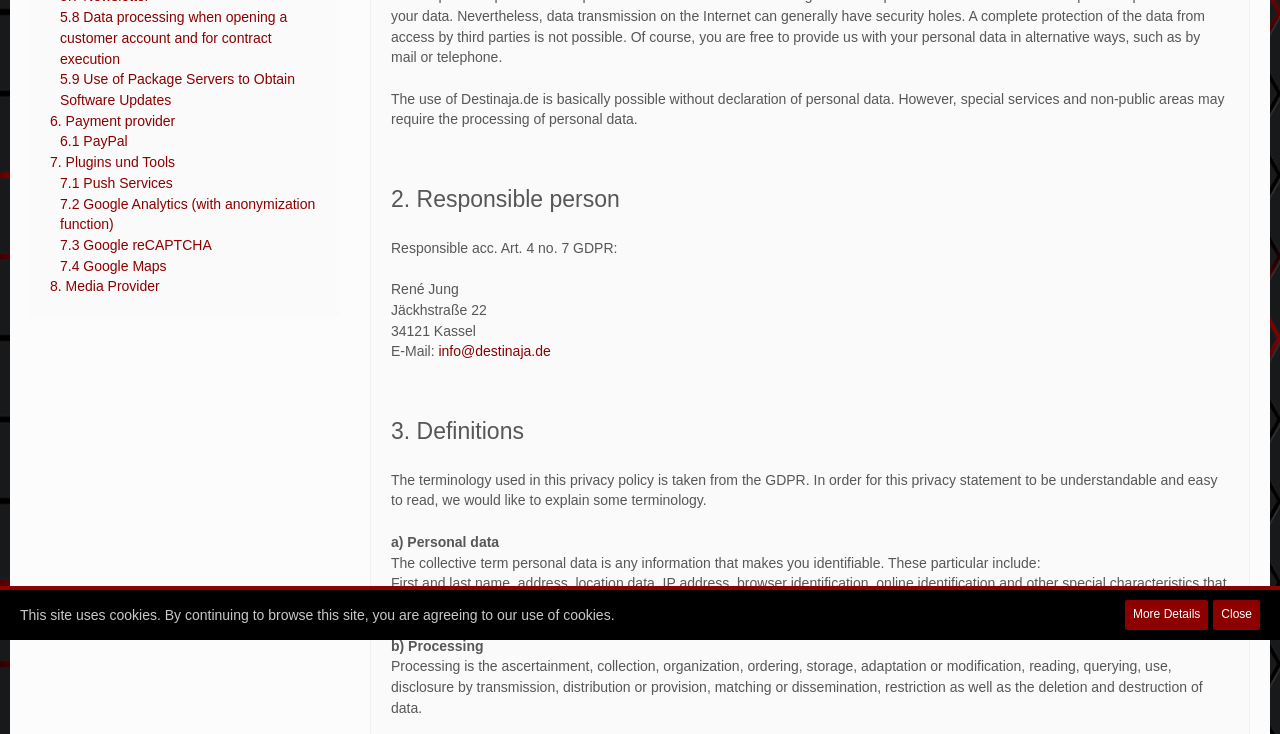Identify the bounding box coordinates for the UI element that matches this description: "7. Plugins und Tools".

[0.039, 0.21, 0.137, 0.232]